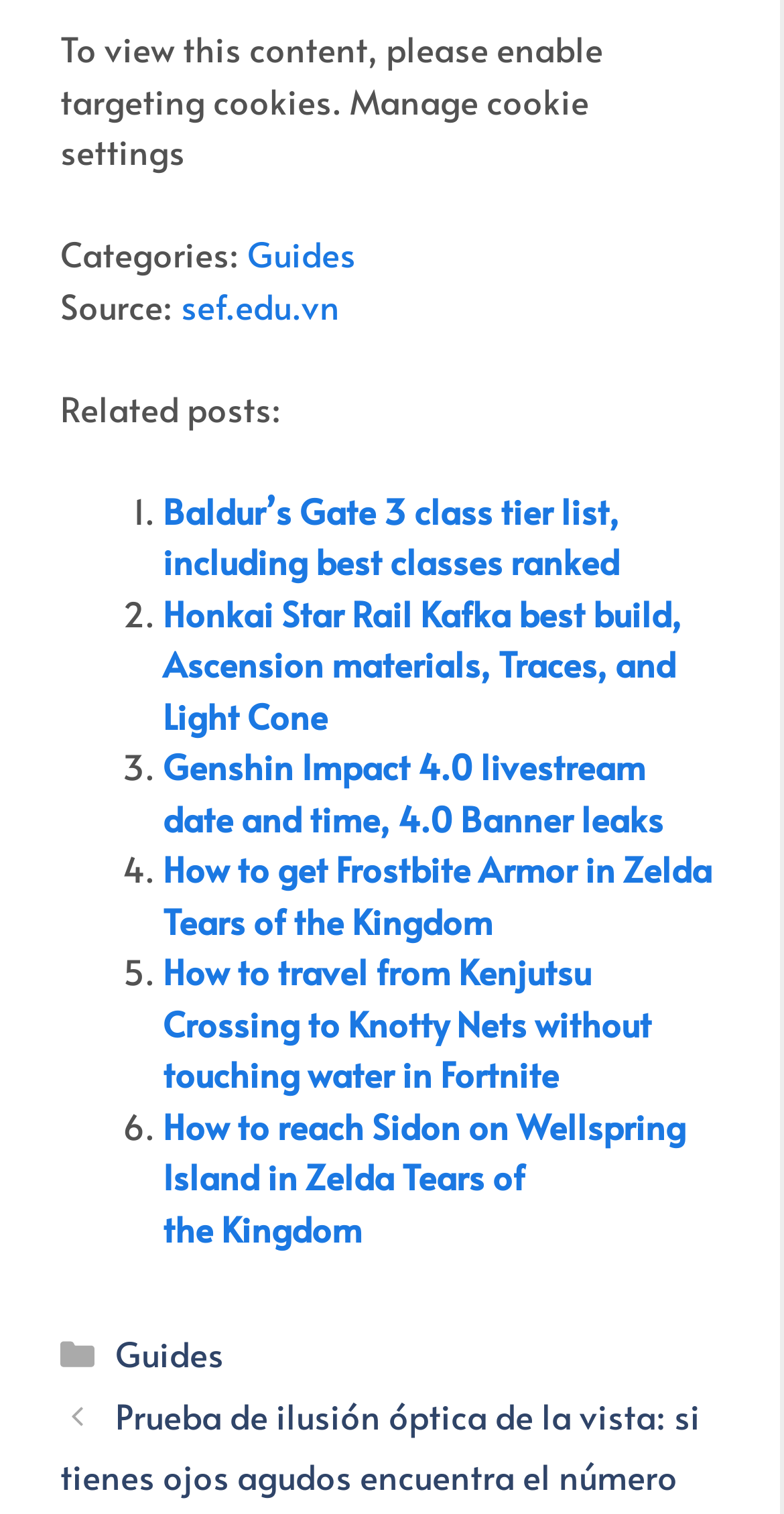Respond to the question below with a single word or phrase:
How many links are in the navigation section?

2